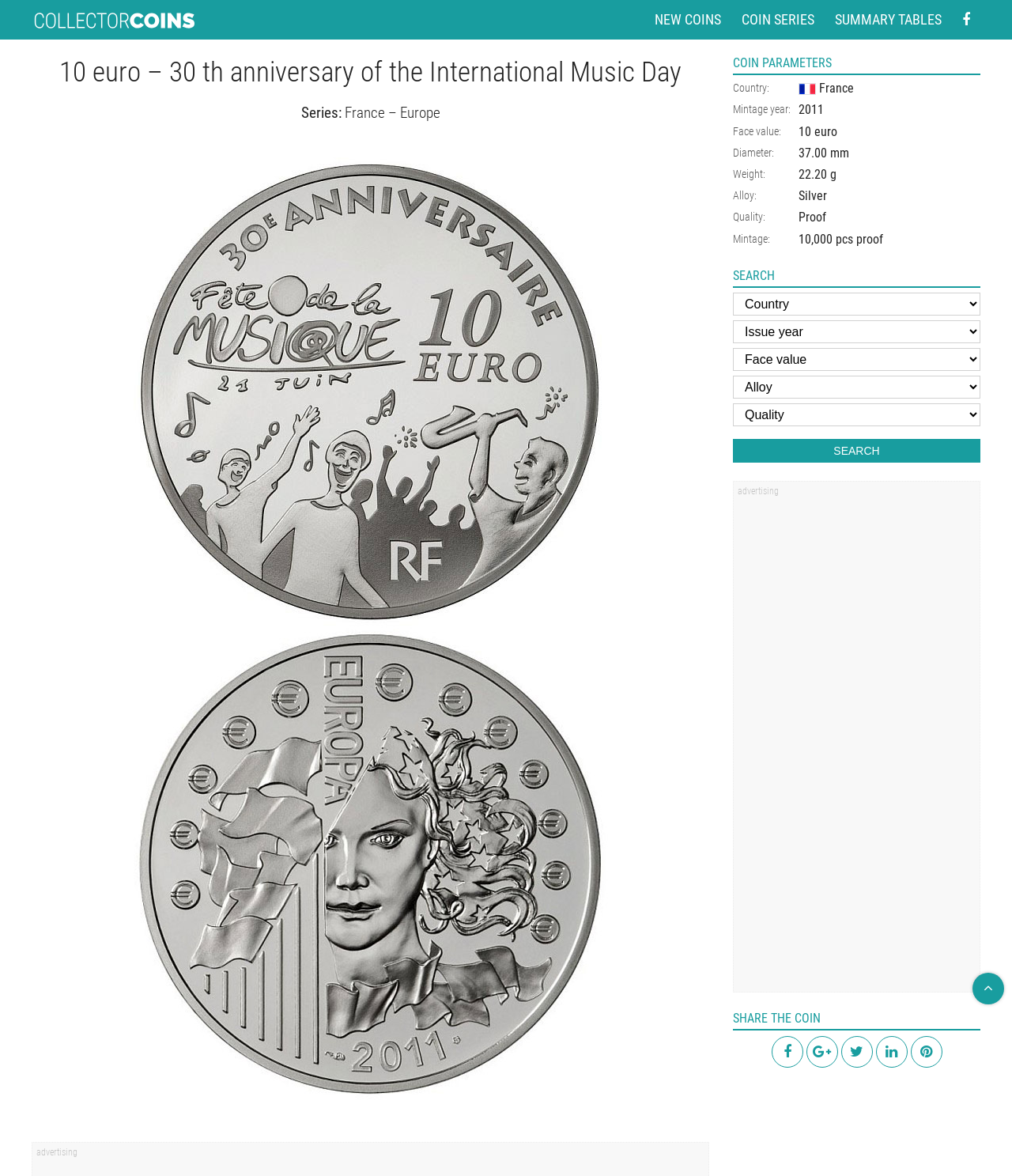Give a one-word or short-phrase answer to the following question: 
What is the diameter of the coin?

37.00 mm